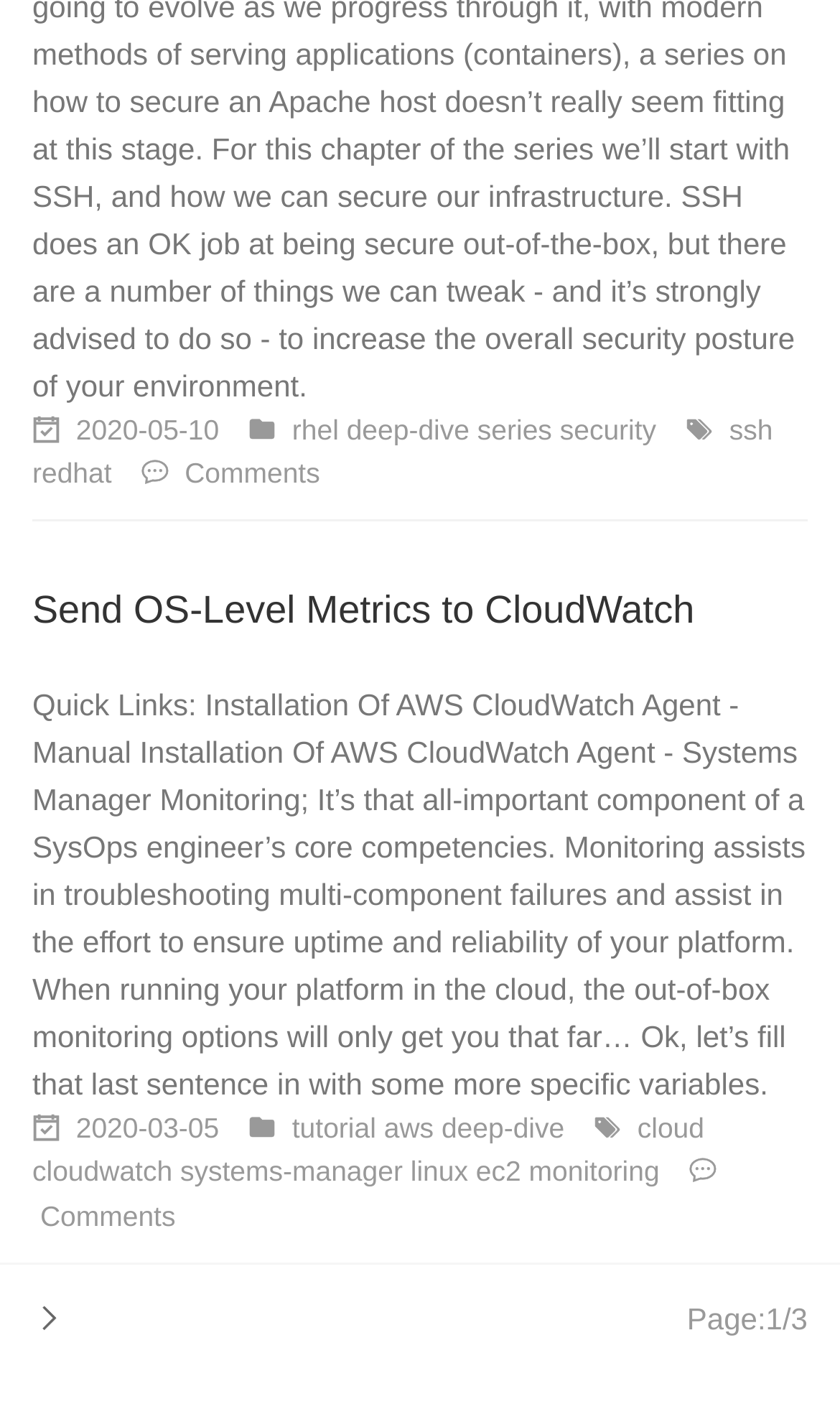Please determine the bounding box coordinates of the clickable area required to carry out the following instruction: "Read the article on 'Send OS-Level Metrics to CloudWatch'". The coordinates must be four float numbers between 0 and 1, represented as [left, top, right, bottom].

[0.038, 0.399, 0.962, 0.449]